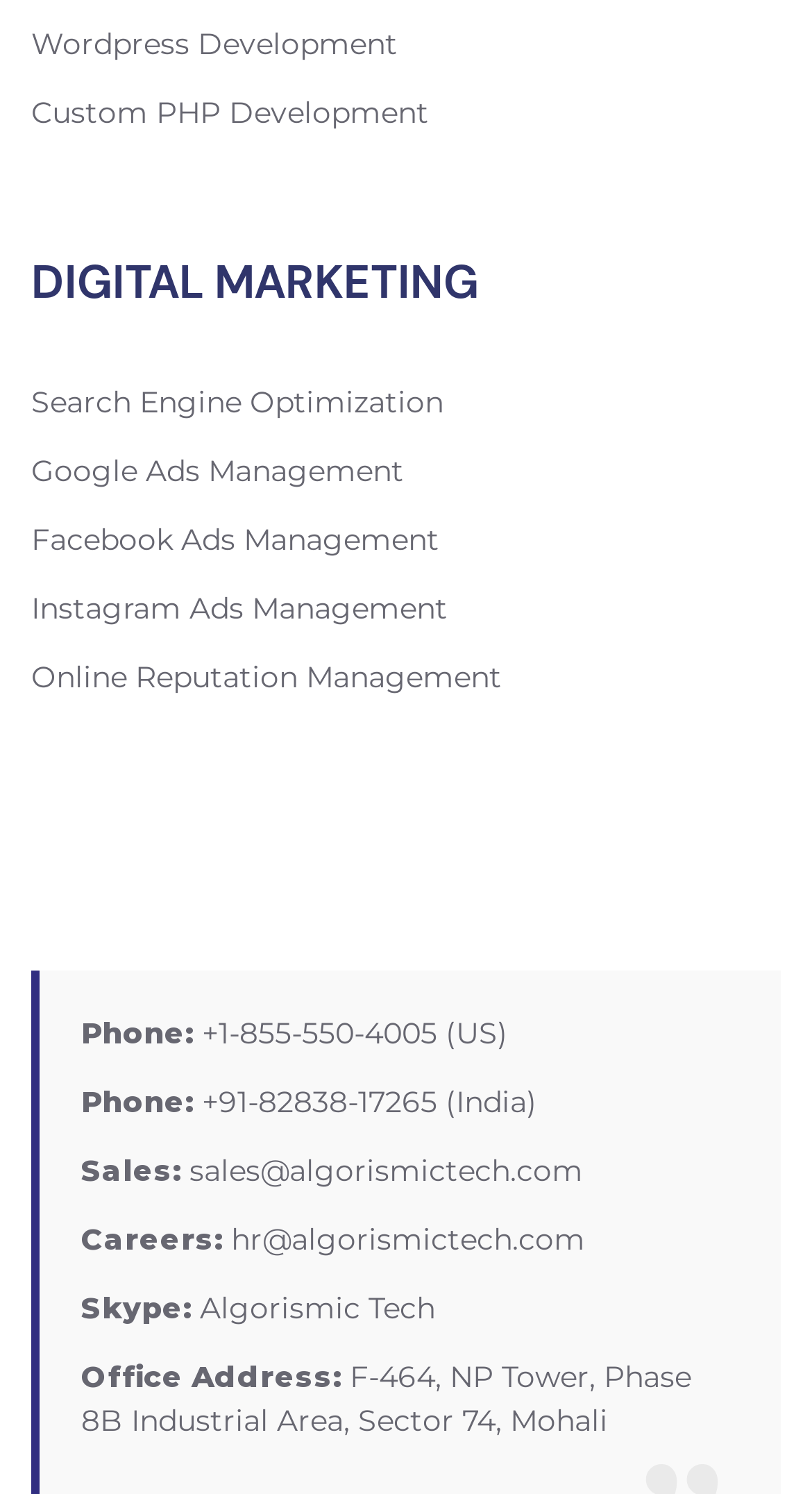Please identify the bounding box coordinates of the clickable area that will allow you to execute the instruction: "go to about page".

None